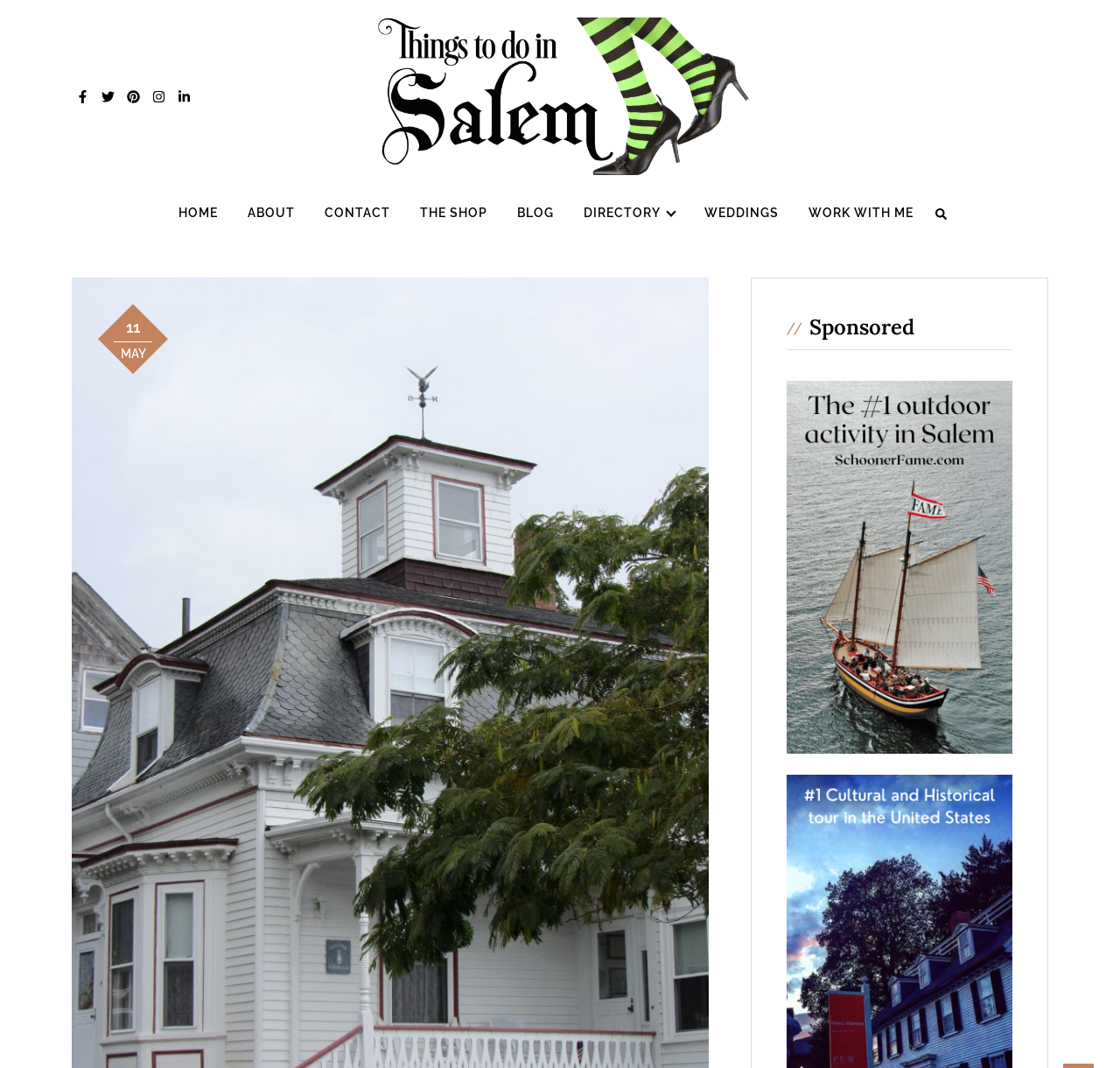What is the text above the 'SchoonerFame.com' link?
Your answer should be a single word or phrase derived from the screenshot.

// Sponsored